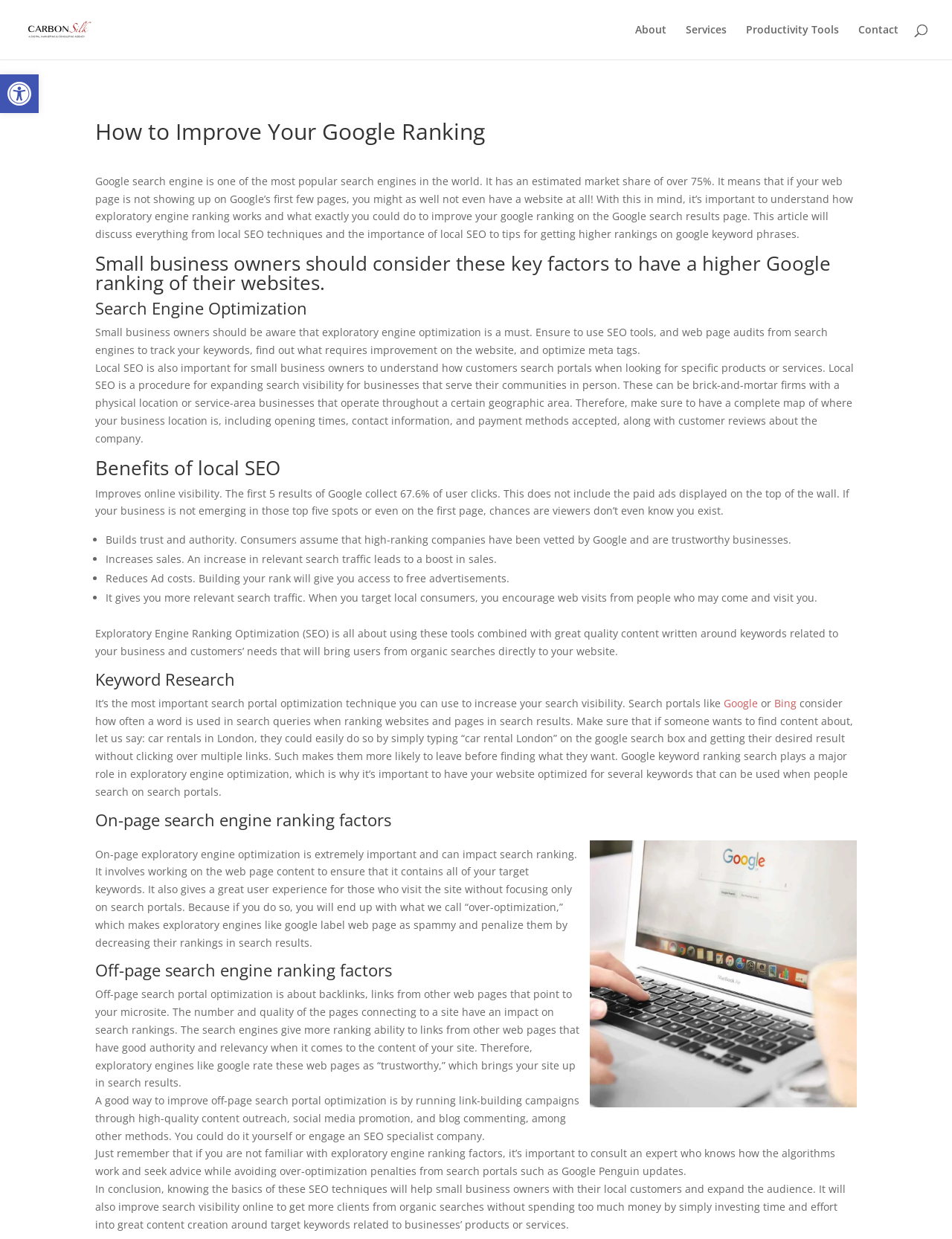What is the importance of local SEO for small business owners?
Please answer the question with as much detail and depth as you can.

Local SEO is important for small business owners because it improves online visibility, builds trust and authority, increases sales, reduces Ad costs, and gives more relevant search traffic. This is because local SEO helps businesses to emerge in the top five spots of Google search results, which collect 67.6% of user clicks, making it more likely for customers to find and visit their physical location.